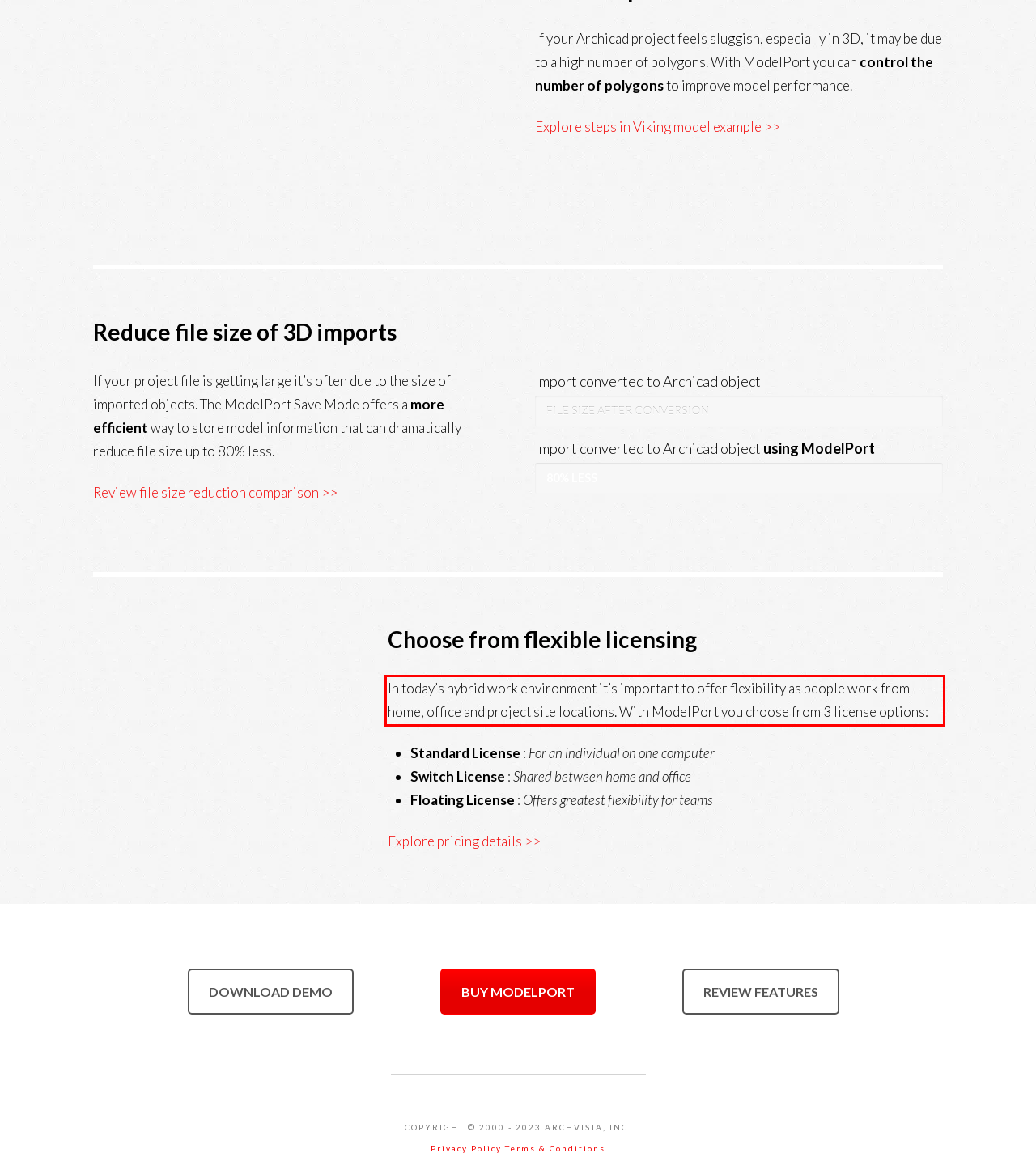You are provided with a screenshot of a webpage that includes a red bounding box. Extract and generate the text content found within the red bounding box.

In today’s hybrid work environment it’s important to offer flexibility as people work from home, office and project site locations. With ModelPort you choose from 3 license options: